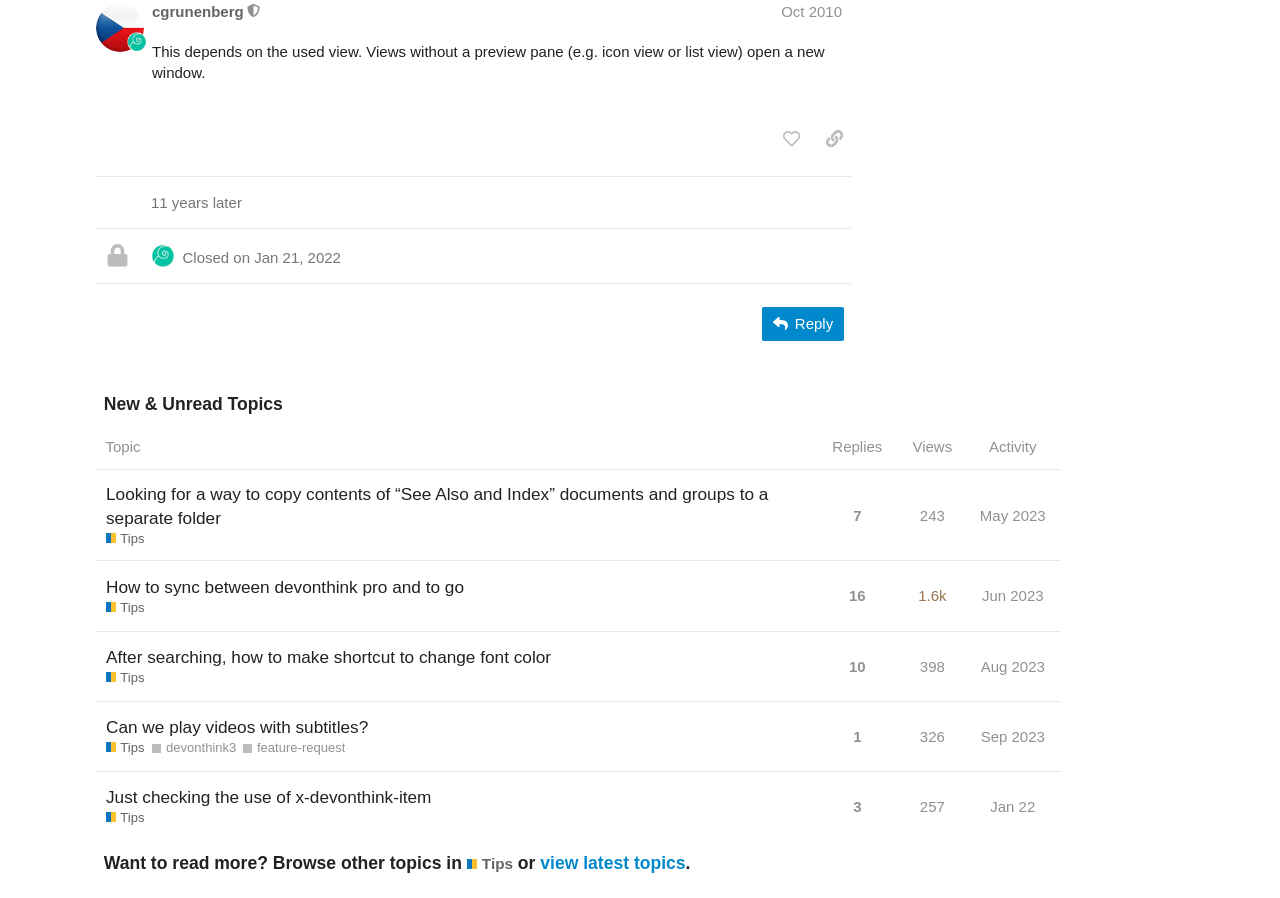What is the topic of the first post in the table?
Please craft a detailed and exhaustive response to the question.

The topic of the first post in the table can be found in the gridcell element with the text 'Looking for a way to copy contents of “See Also and Index” documents and groups to a separate folder Tips'. The topic is 'Looking for a way to copy contents of “See Also and Index” documents and groups to a separate folder'.